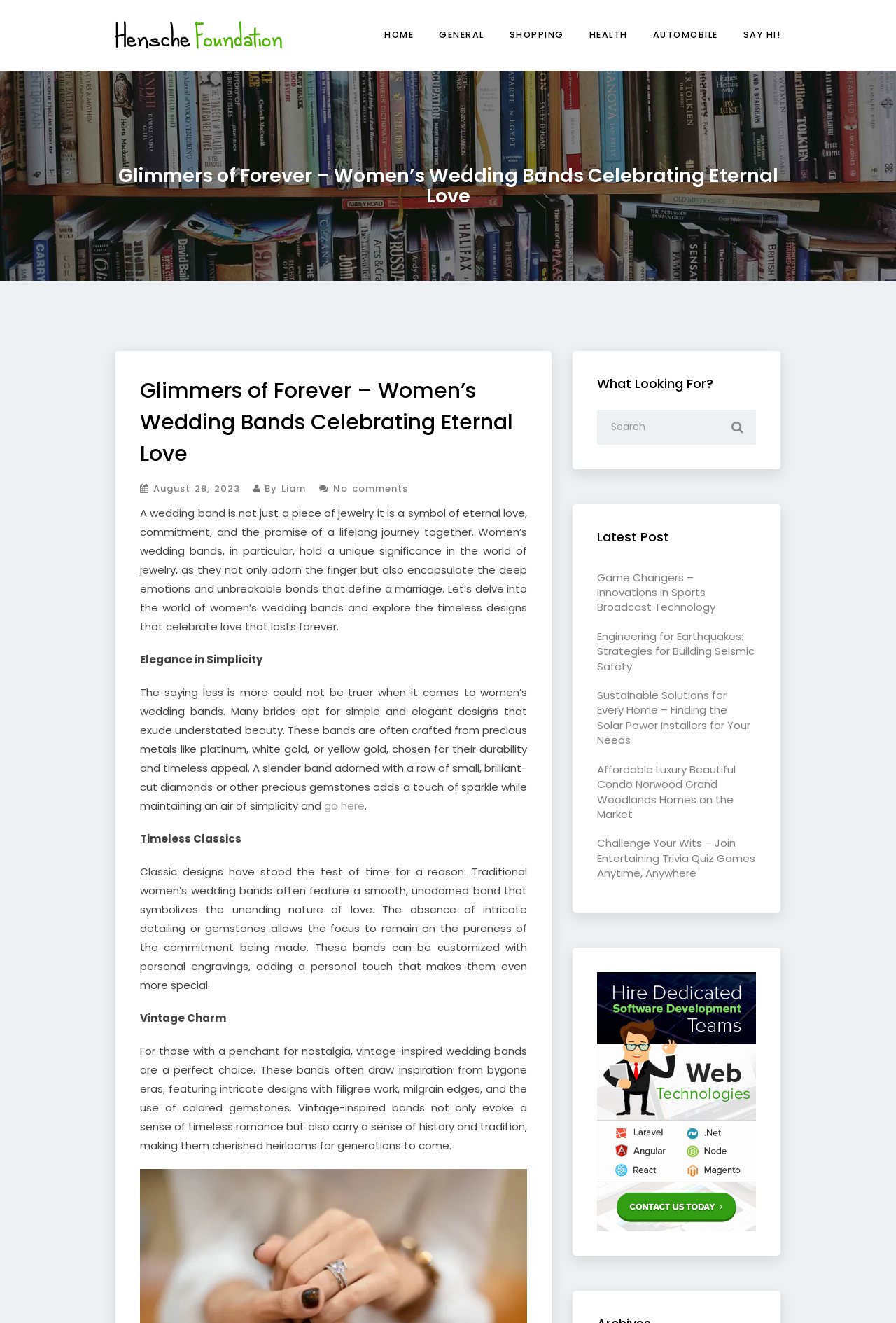Given the element description, predict the bounding box coordinates in the format (top-left x, top-left y, bottom-right x, bottom-right y). Make sure all values are between 0 and 1. Here is the element description: Shopping

[0.564, 0.013, 0.633, 0.04]